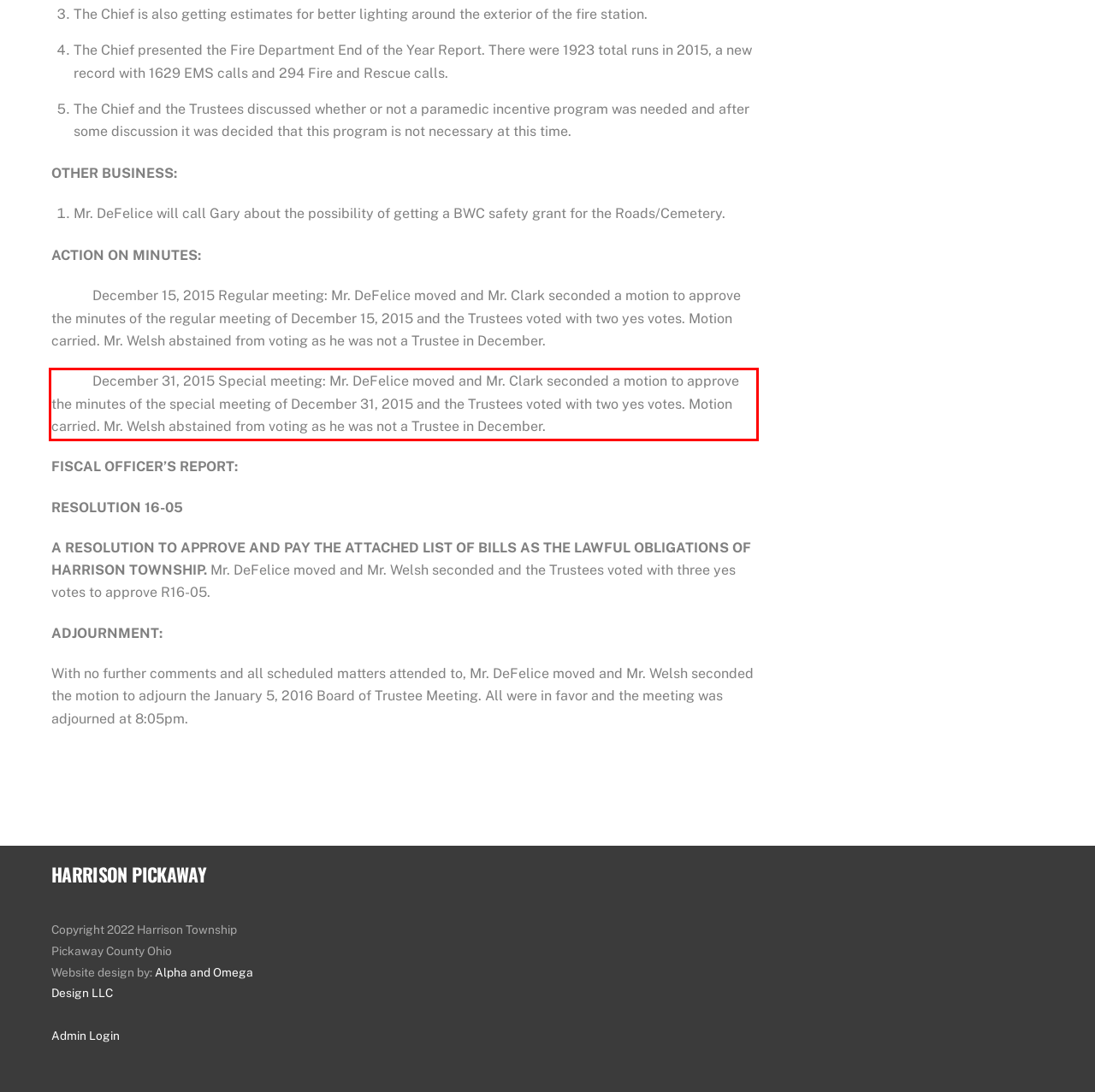In the given screenshot, locate the red bounding box and extract the text content from within it.

December 31, 2015 Special meeting: Mr. DeFelice moved and Mr. Clark seconded a motion to approve the minutes of the special meeting of December 31, 2015 and the Trustees voted with two yes votes. Motion carried. Mr. Welsh abstained from voting as he was not a Trustee in December.